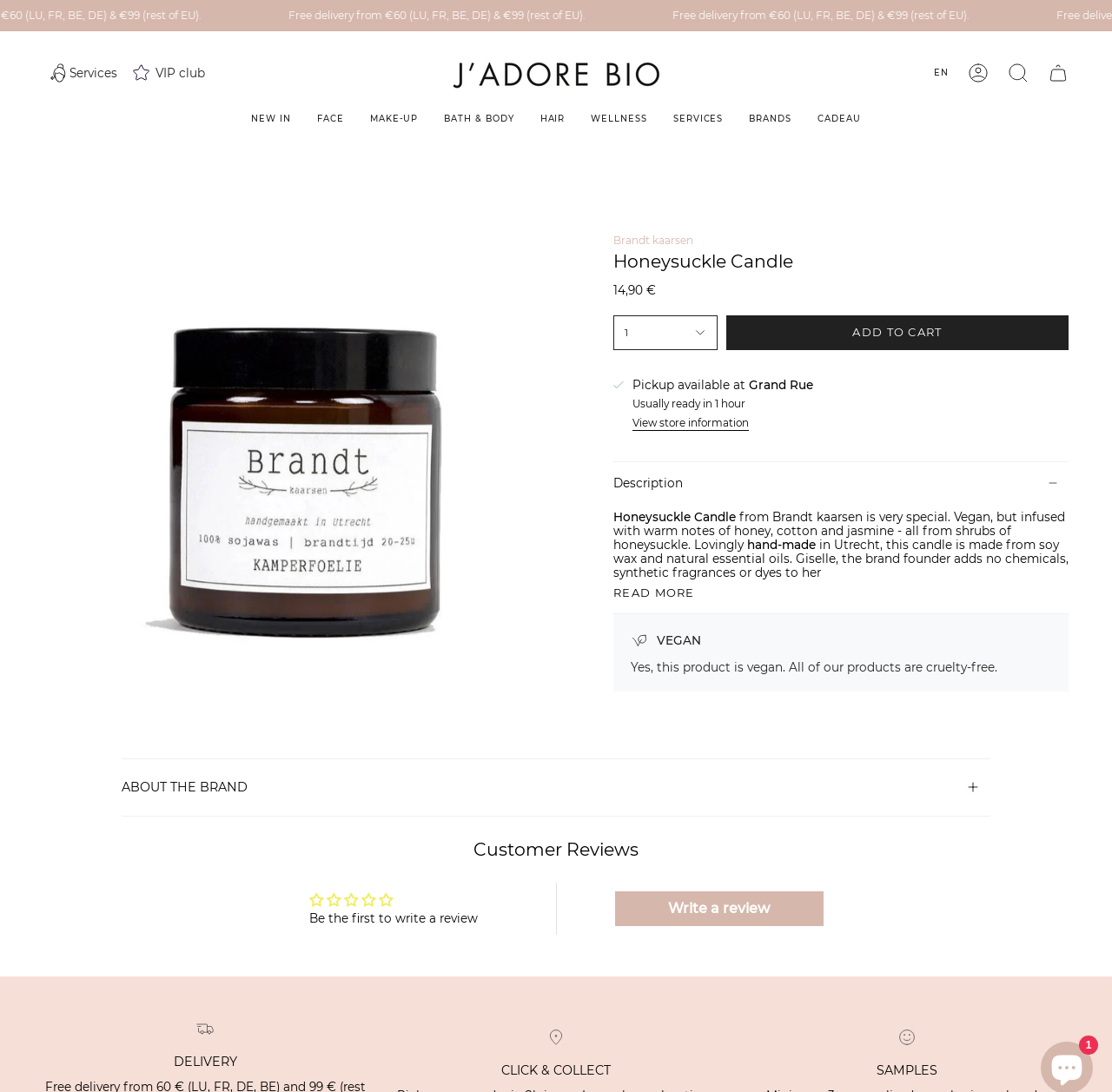Give a succinct answer to this question in a single word or phrase: 
What is the brand of the Honeysuckle Candle?

Brandt kaarsen